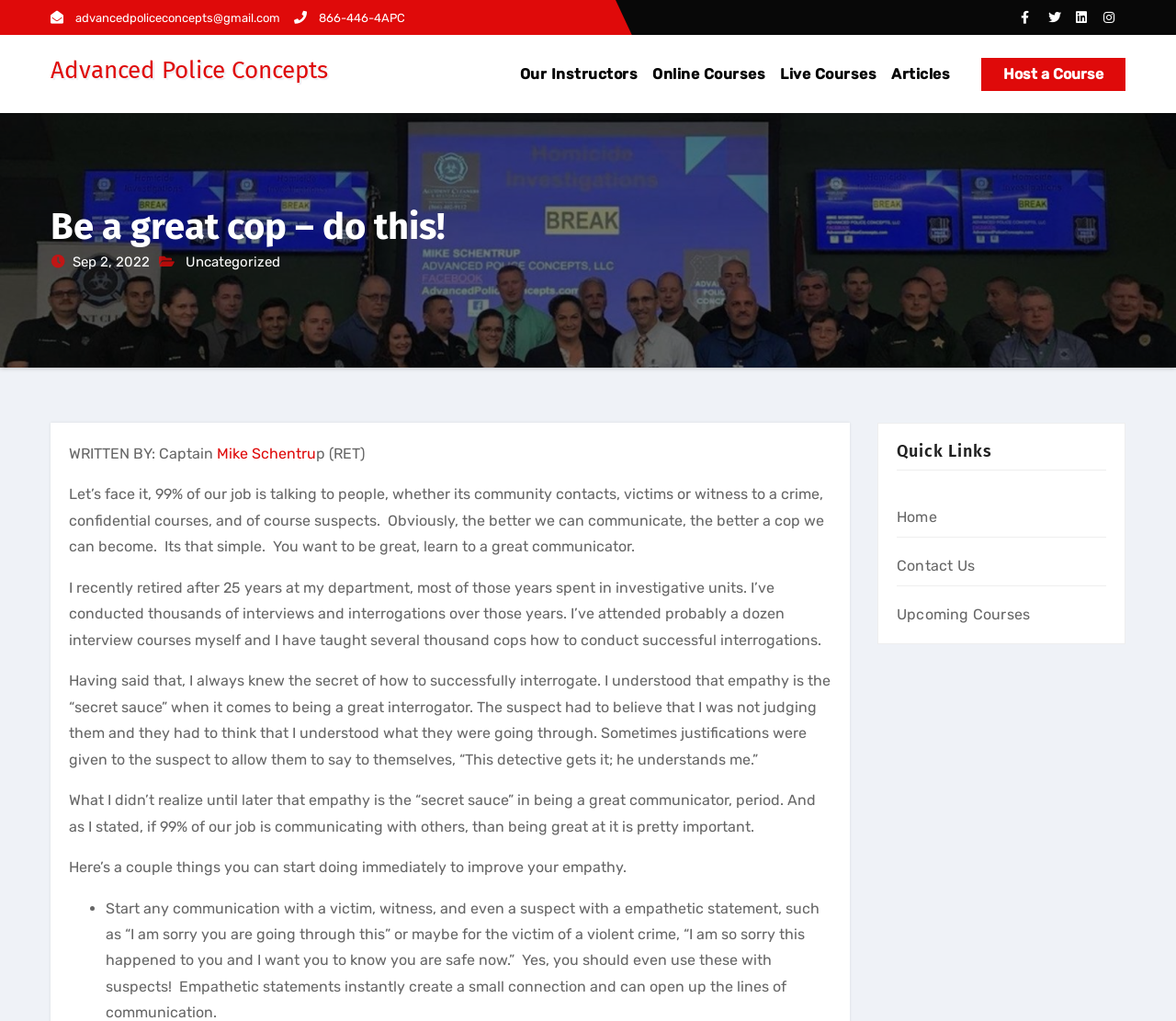What is the name of the author of the article?
Please look at the screenshot and answer in one word or a short phrase.

Mike Schentru